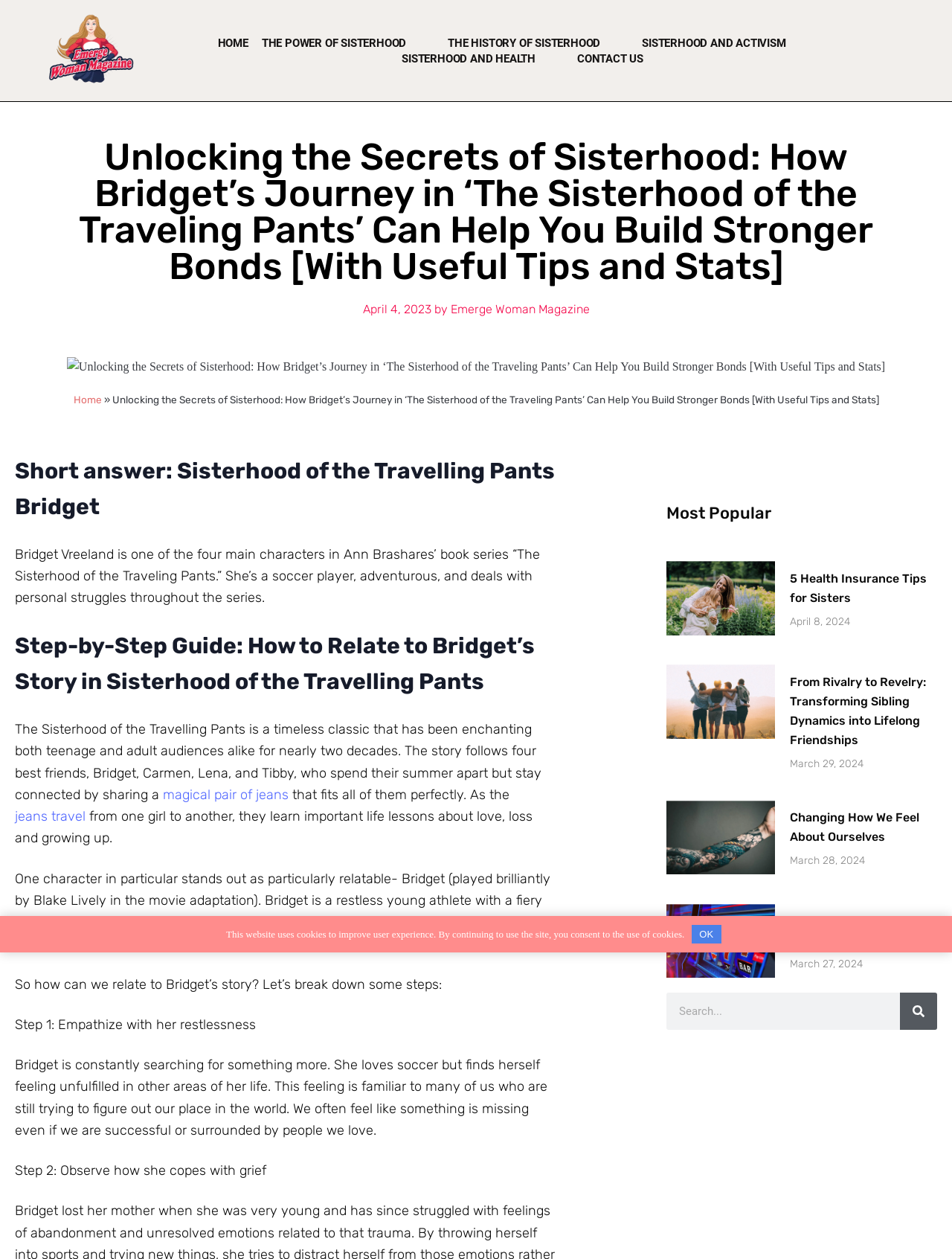Please provide a comprehensive response to the question based on the details in the image: What is the magical item shared by the four friends?

According to the text, the four friends - Bridget, Carmen, Lena, and Tibby - share a magical pair of jeans that fits all of them perfectly, which serves as a symbol of their connection and friendship.